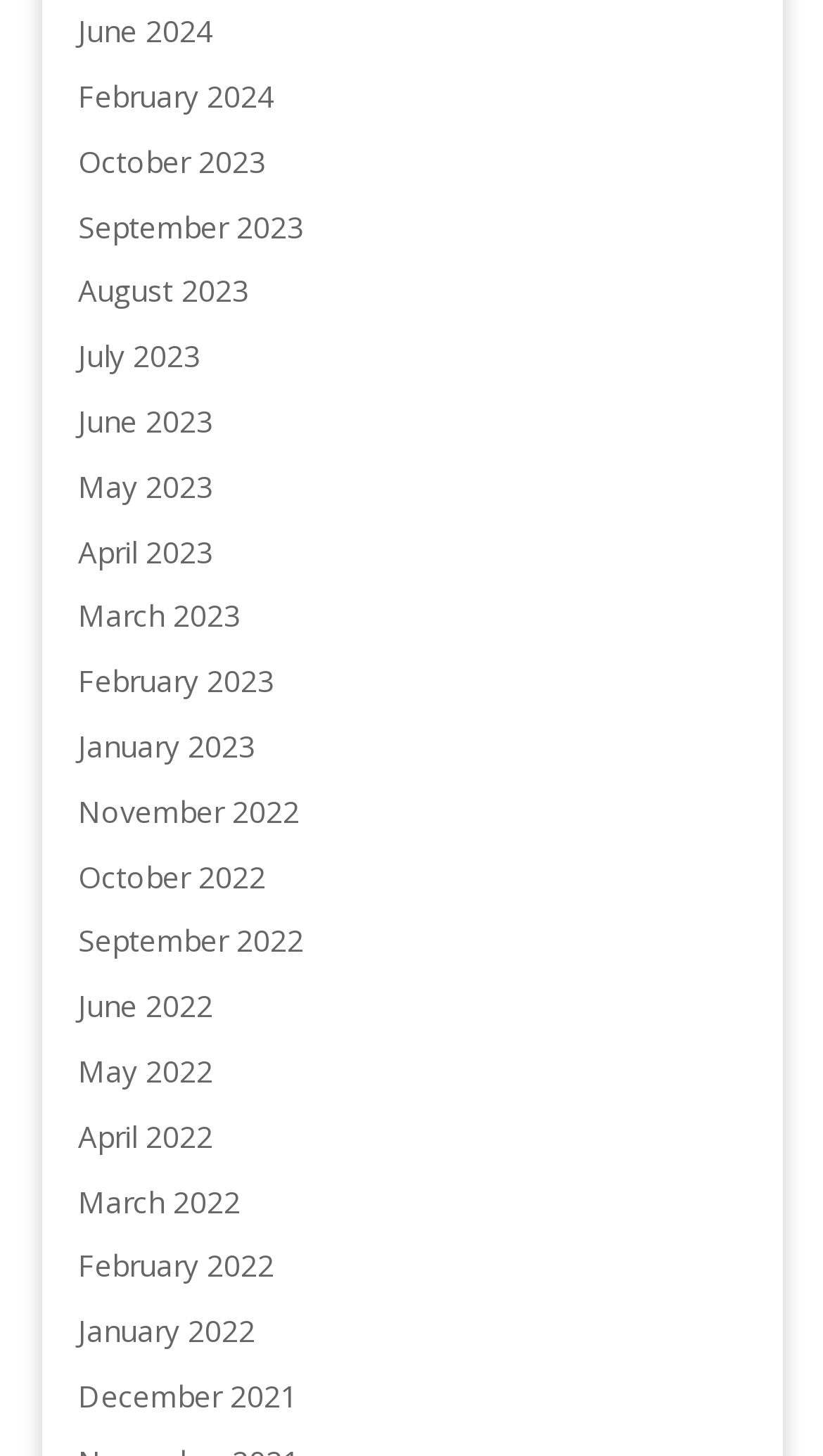Predict the bounding box coordinates of the area that should be clicked to accomplish the following instruction: "check December 2021". The bounding box coordinates should consist of four float numbers between 0 and 1, i.e., [left, top, right, bottom].

[0.095, 0.945, 0.362, 0.972]